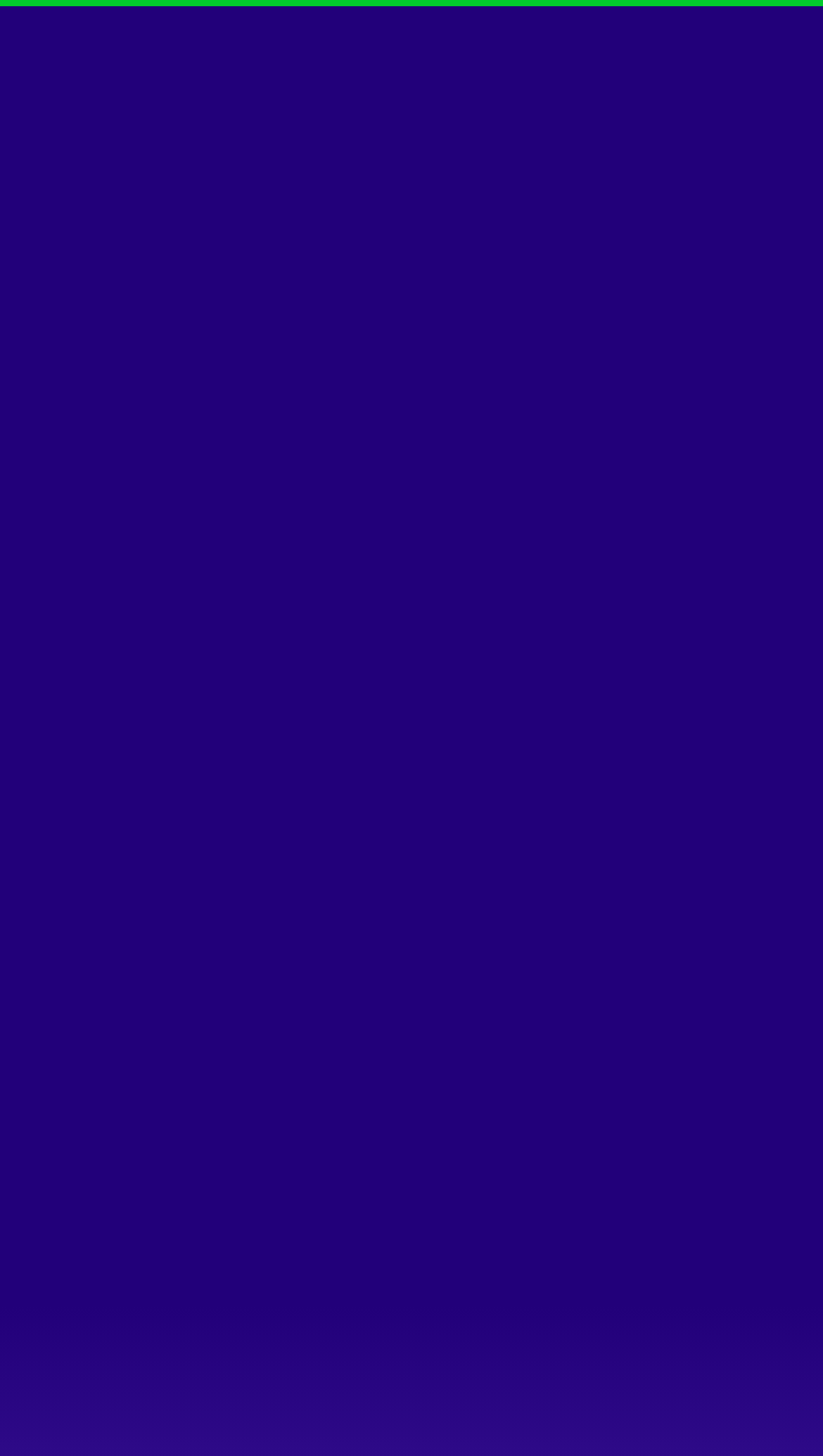Use one word or a short phrase to answer the question provided: 
What is the layout of the social media links?

Vertical